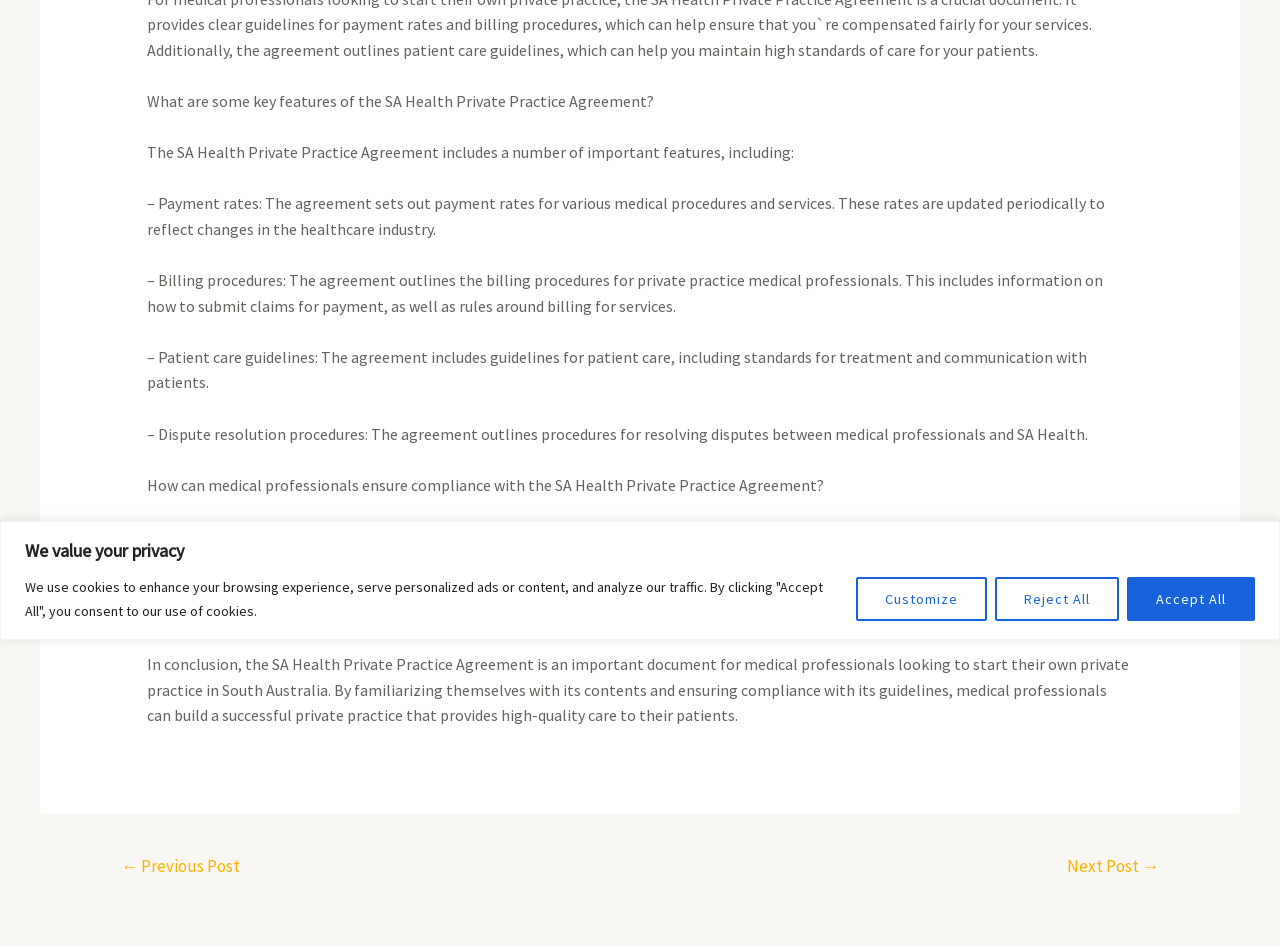Given the description of the UI element: "Customize", predict the bounding box coordinates in the form of [left, top, right, bottom], with each value being a float between 0 and 1.

[0.669, 0.609, 0.771, 0.656]